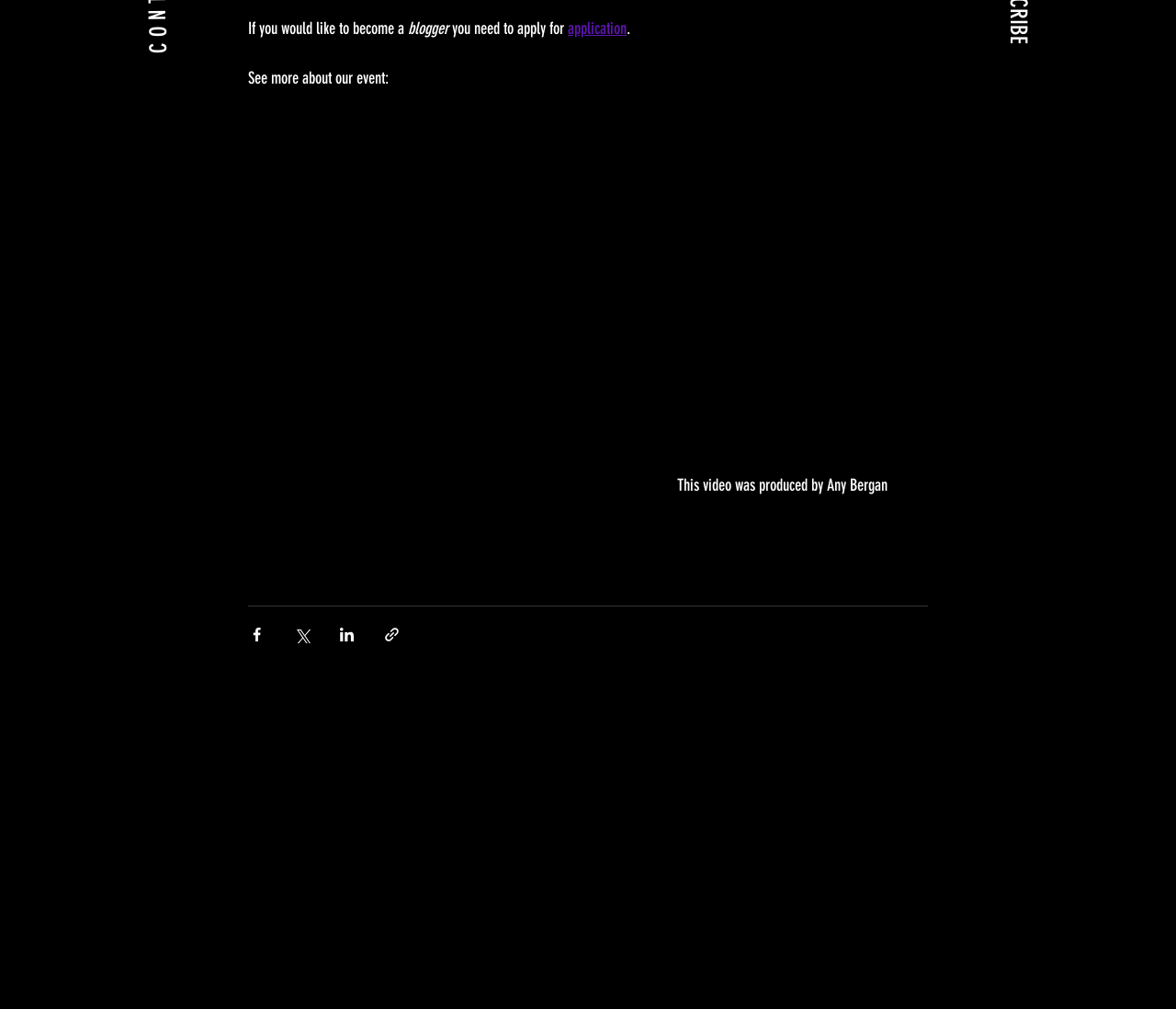Determine the bounding box of the UI component based on this description: "aria-label="Flickr"". The bounding box coordinates should be four float values between 0 and 1, i.e., [left, top, right, bottom].

[0.363, 0.883, 0.381, 0.904]